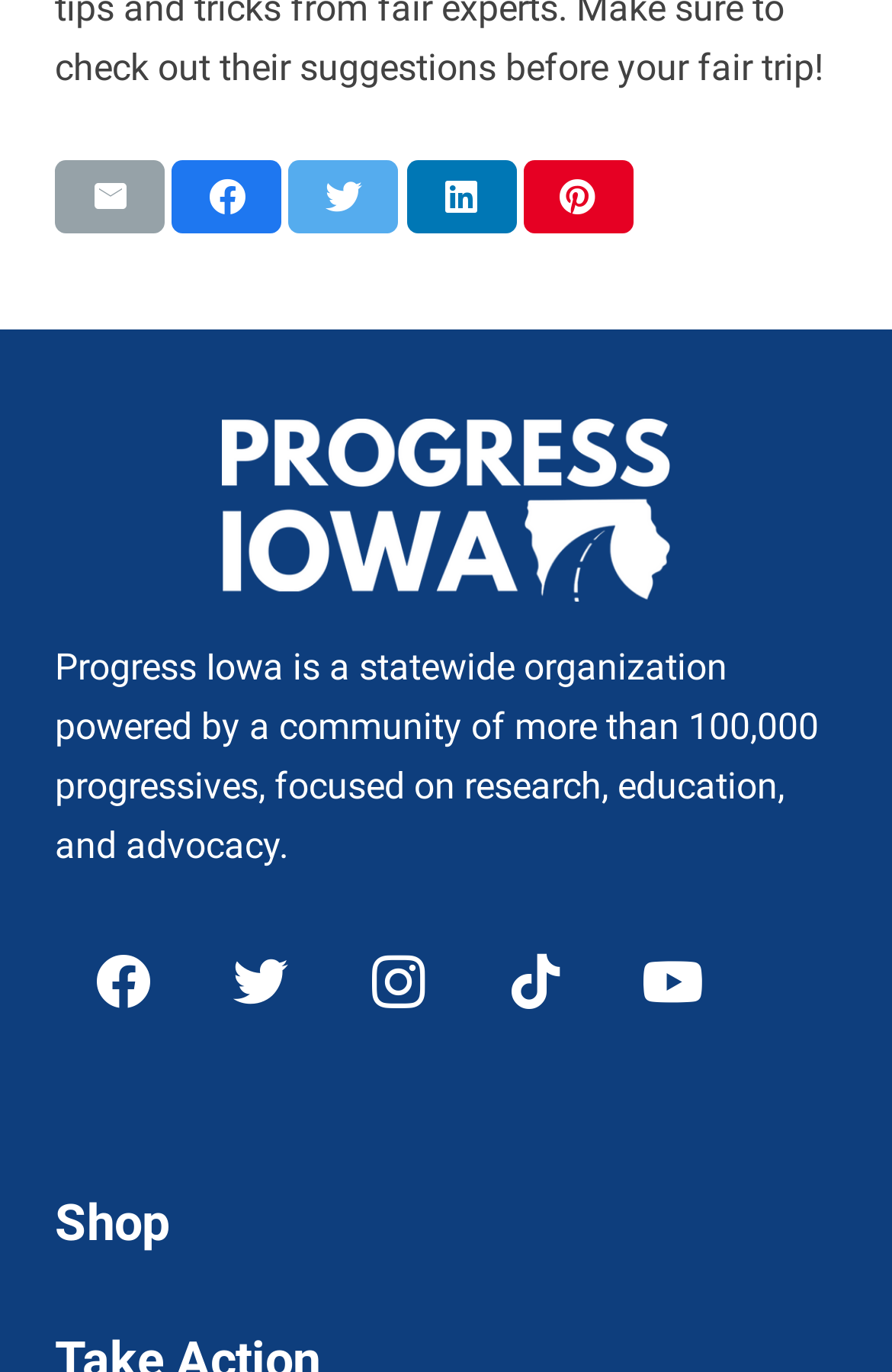Please provide a comprehensive response to the question based on the details in the image: What is the organization's focus?

I read the StaticText element that describes the organization's focus, which is 'research, education, and advocacy'.